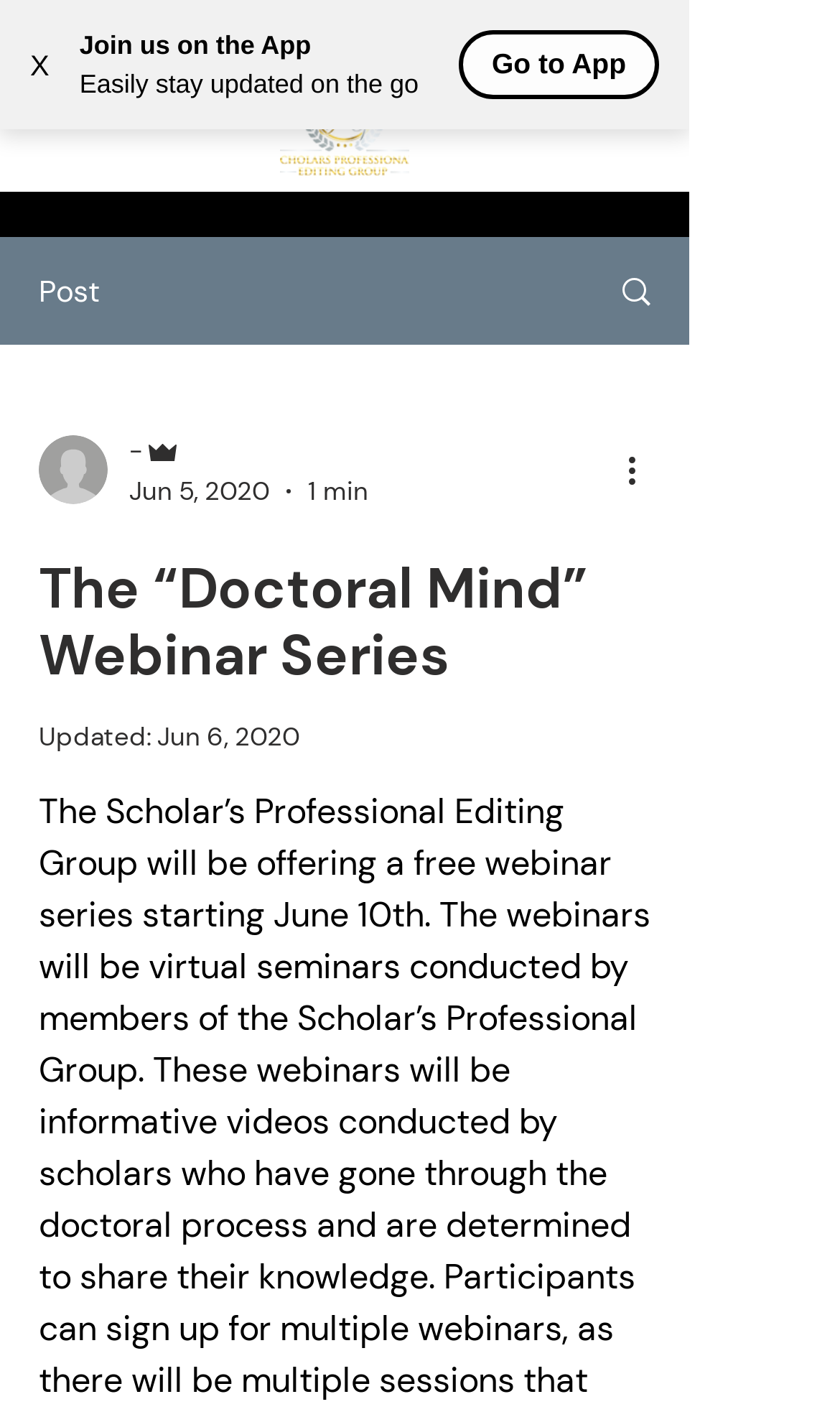Identify the bounding box for the element characterized by the following description: "-".

[0.154, 0.303, 0.438, 0.332]